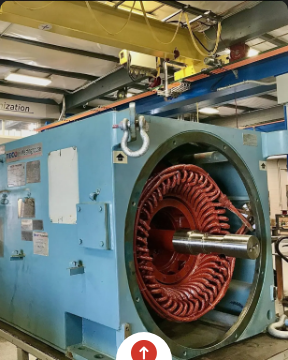Give a concise answer of one word or phrase to the question: 
What type of operations is the facility designed for?

Heavy machinery handling and maintenance